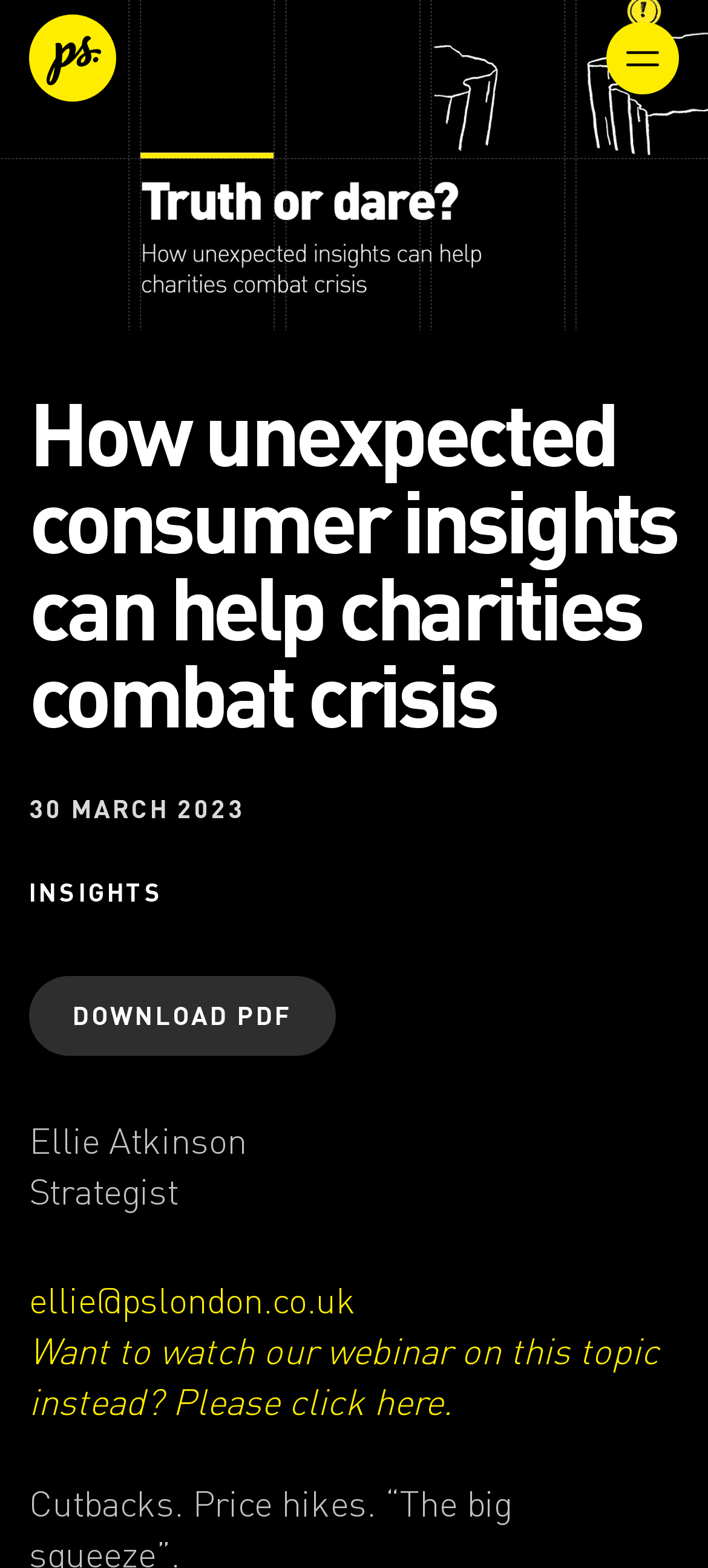Please identify the bounding box coordinates for the region that you need to click to follow this instruction: "Read the news".

[0.376, 0.271, 0.624, 0.359]